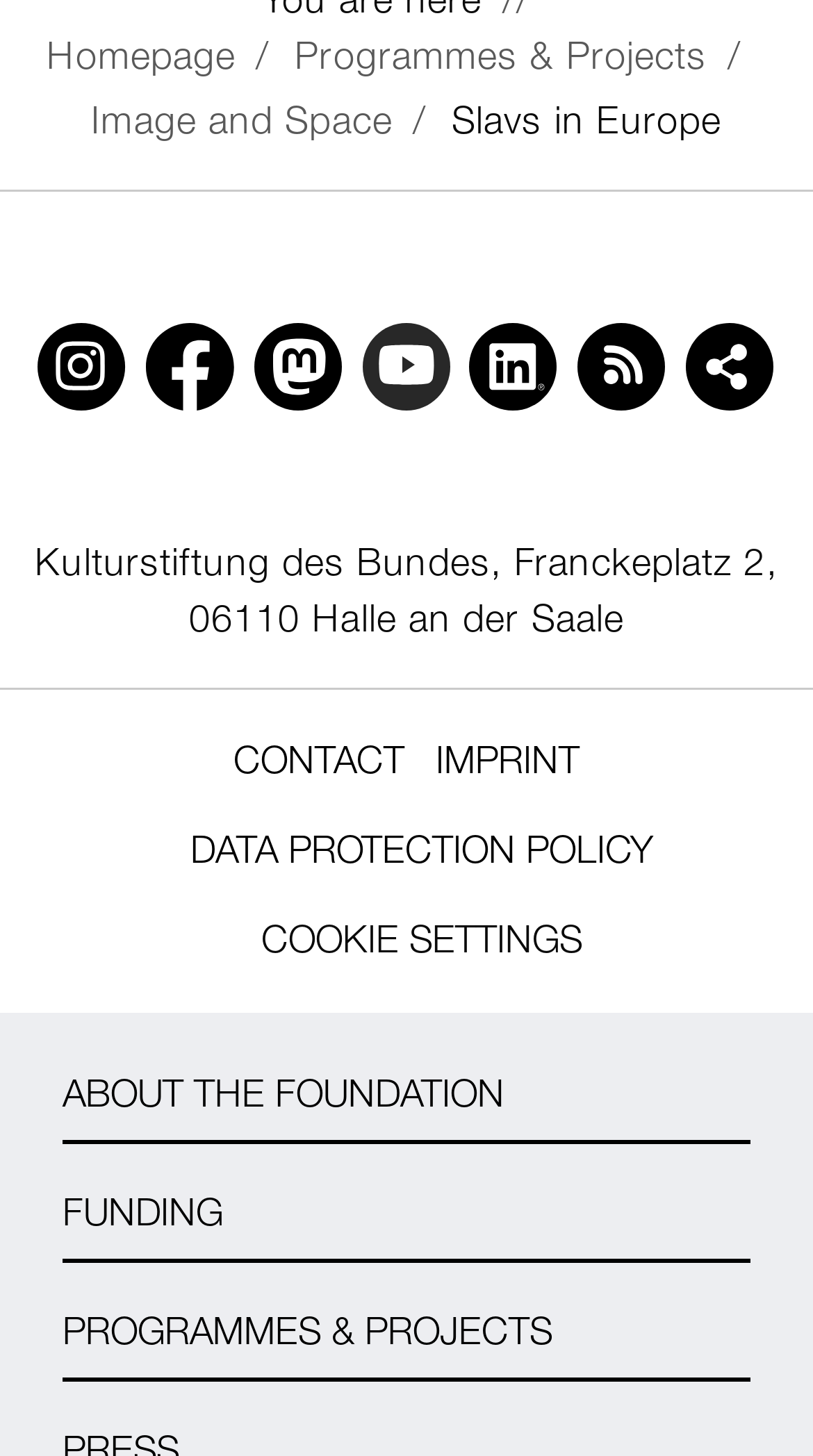Specify the bounding box coordinates of the element's area that should be clicked to execute the given instruction: "explore PROGRAMMES & PROJECTS". The coordinates should be four float numbers between 0 and 1, i.e., [left, top, right, bottom].

[0.077, 0.881, 0.923, 0.949]